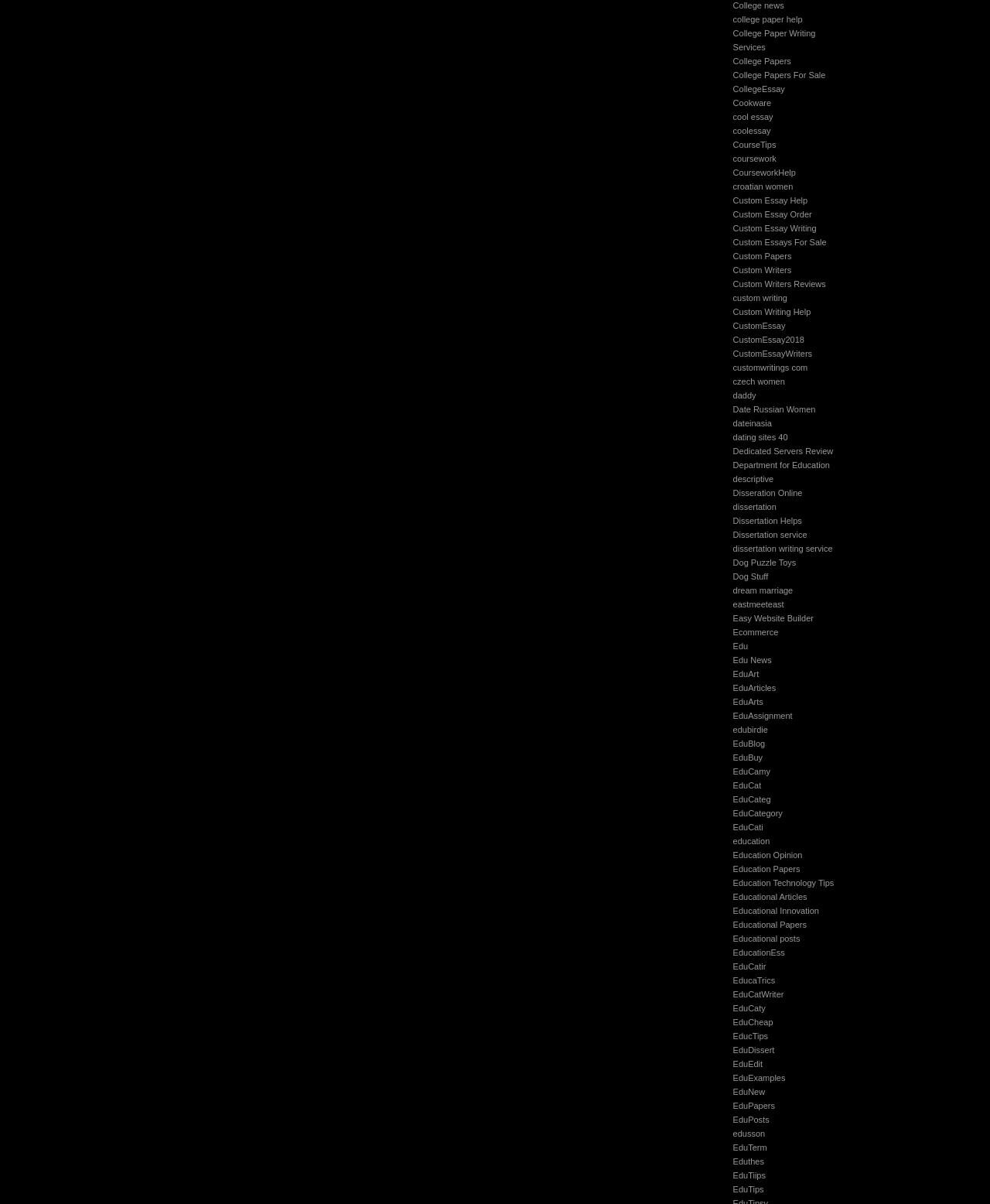Are there any links related to educational technology?
Refer to the image and offer an in-depth and detailed answer to the question.

There are a few links on this webpage that seem to be related to educational technology, such as 'Education Technology Tips' and 'Easy Website Builder', which suggests that the webpage also provides resources related to educational technology.